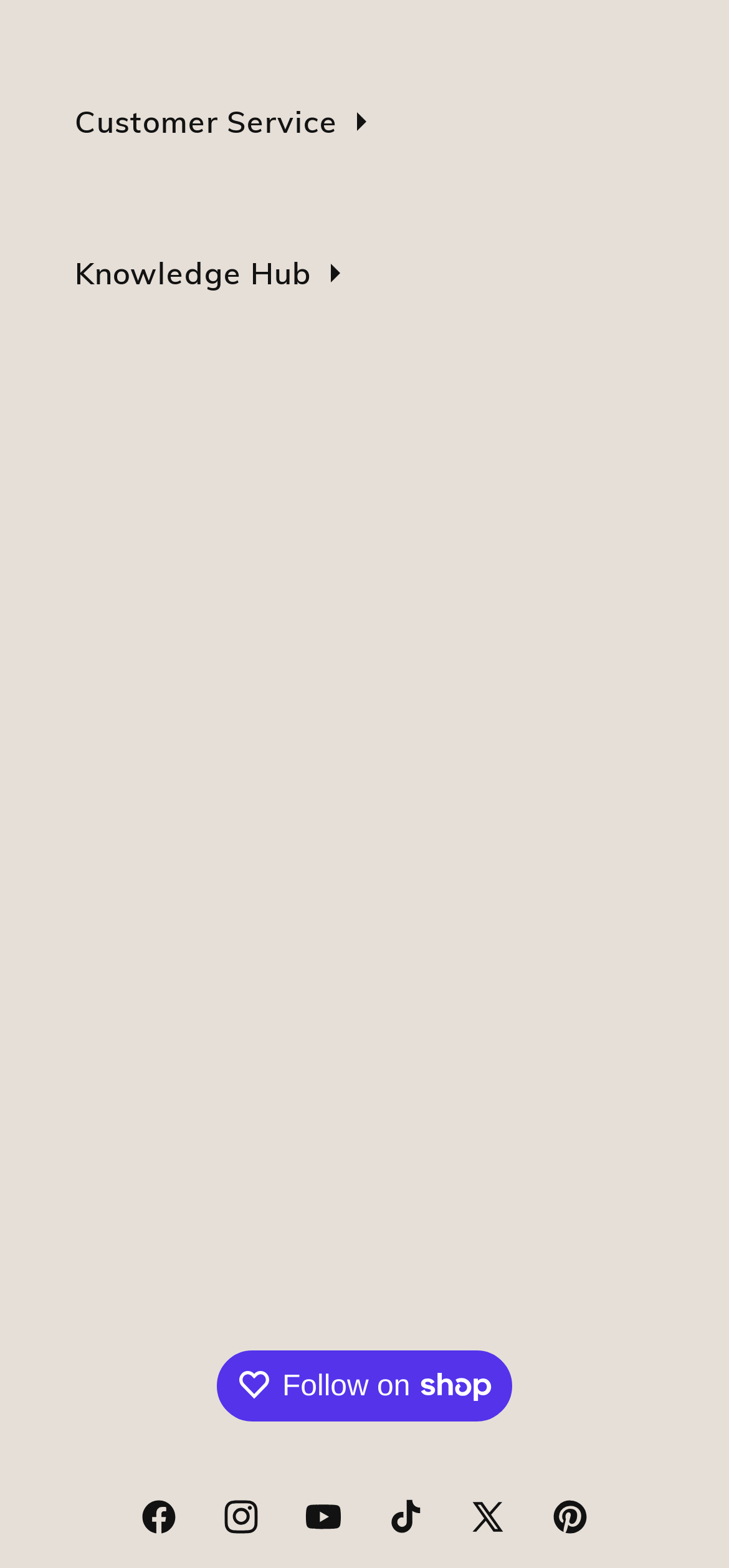Please identify the bounding box coordinates of the area that needs to be clicked to fulfill the following instruction: "View Customer Service."

[0.103, 0.066, 0.897, 0.091]